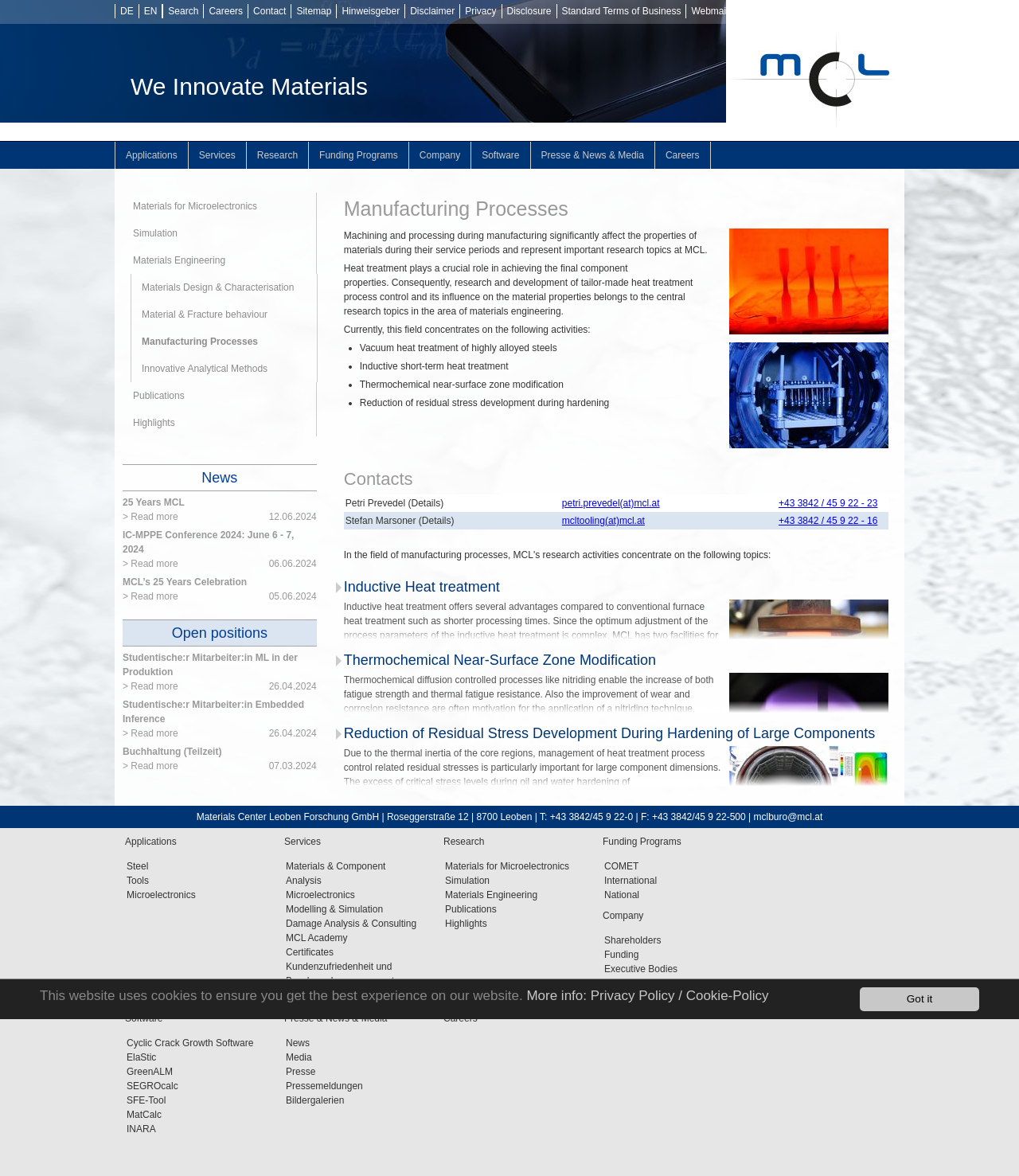What is the main topic of this webpage?
Please utilize the information in the image to give a detailed response to the question.

Based on the webpage structure and content, I can see that the main topic is 'Manufacturing Processes' which is also mentioned in the heading 'Manufacturing Processes'.